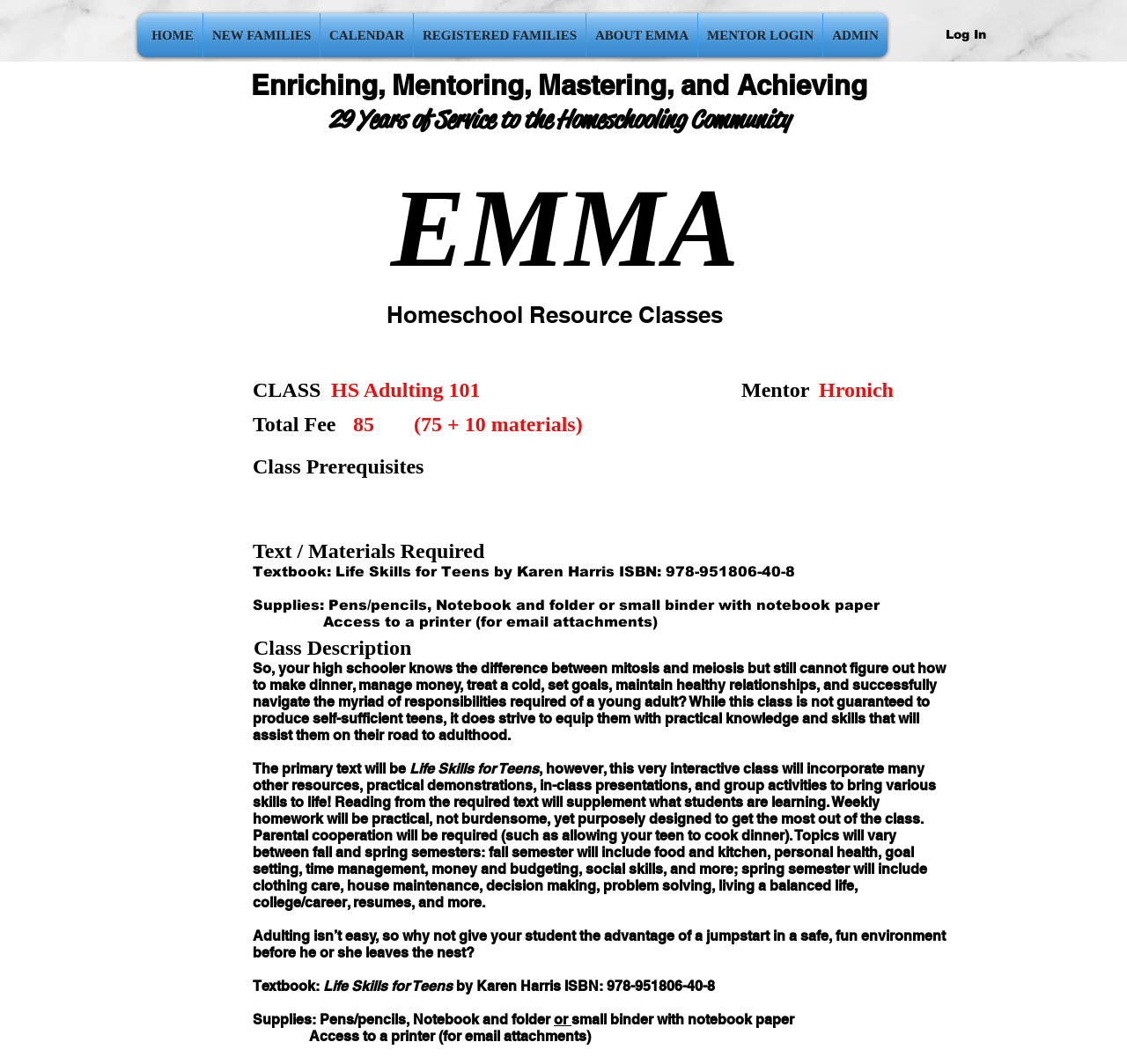Please find the bounding box coordinates of the element that must be clicked to perform the given instruction: "Go to the HOME page". The coordinates should be four float numbers from 0 to 1, i.e., [left, top, right, bottom].

[0.127, 0.012, 0.18, 0.054]